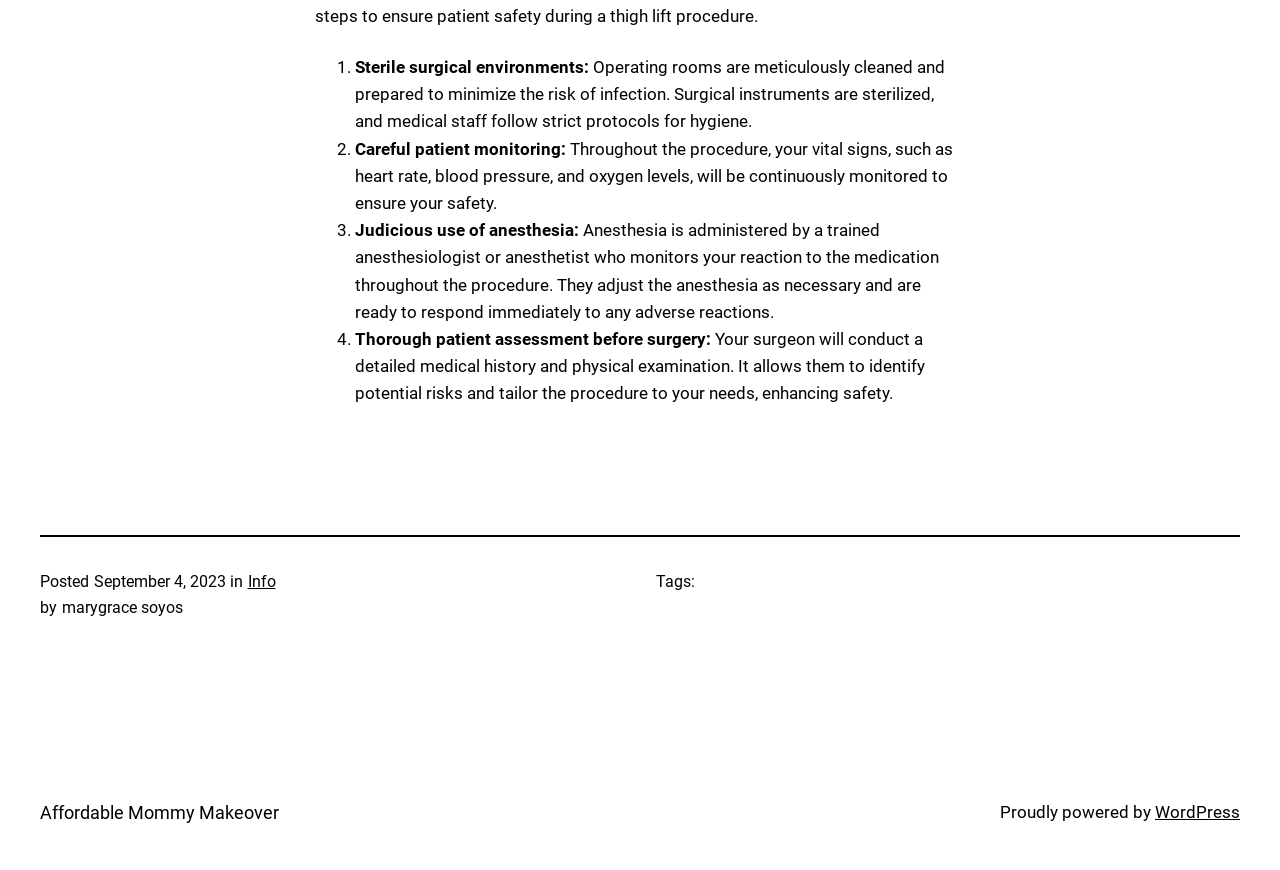How many points are mentioned under 'Sterile surgical environments'?
Provide a concise answer using a single word or phrase based on the image.

4